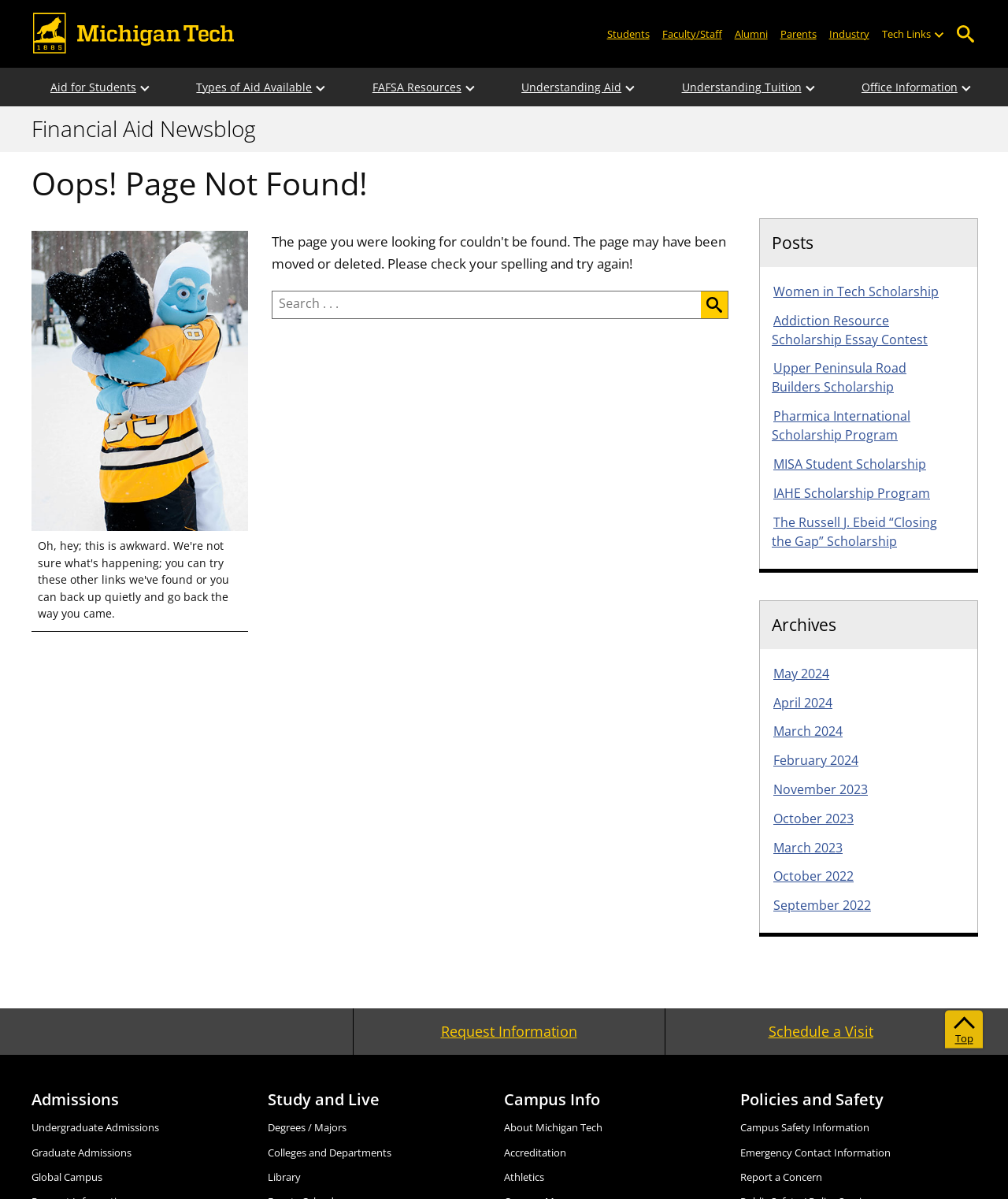Identify the bounding box coordinates for the element that needs to be clicked to fulfill this instruction: "Click the Michigan Tech Logo". Provide the coordinates in the format of four float numbers between 0 and 1: [left, top, right, bottom].

[0.031, 0.011, 0.234, 0.045]